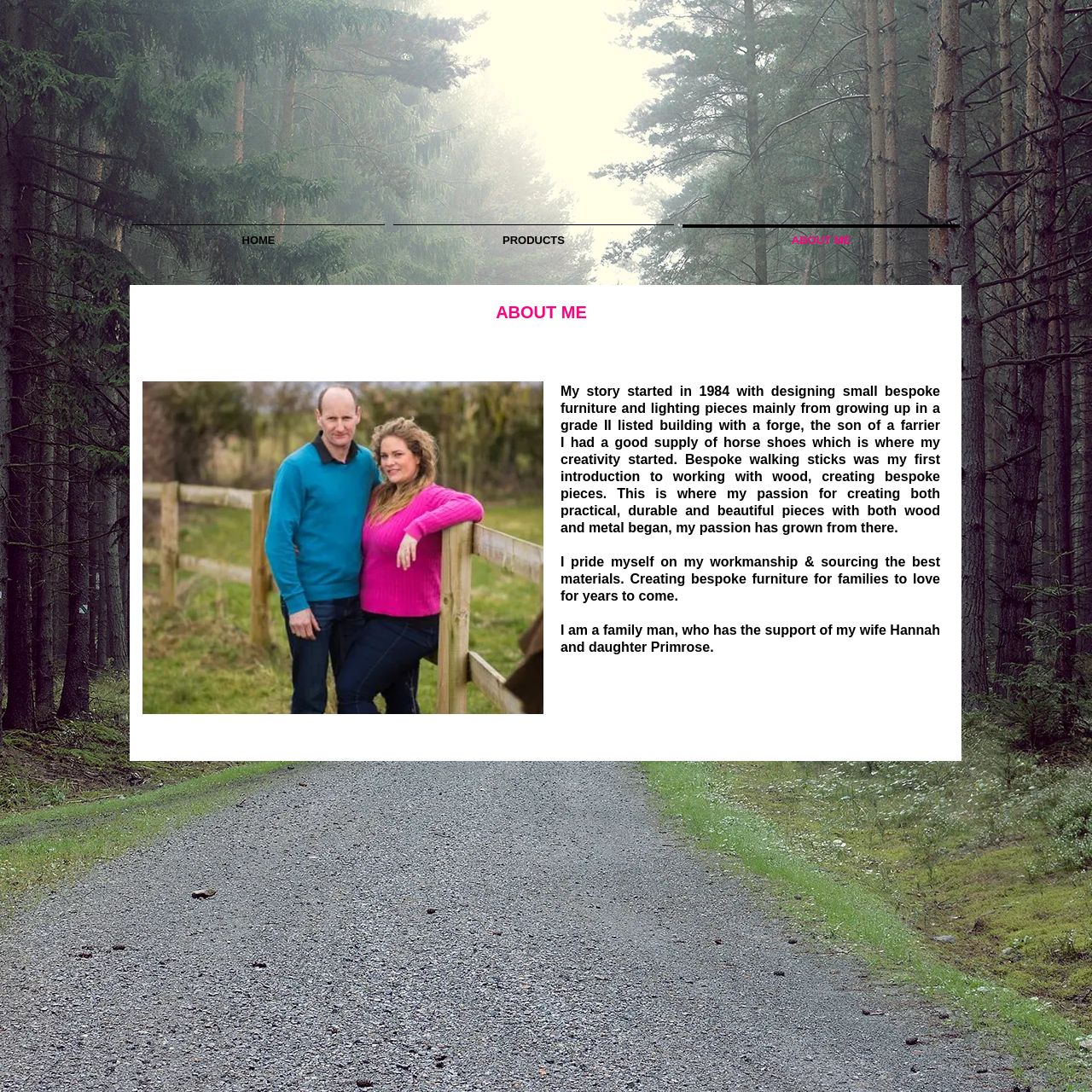What is the name of Richard Matthews' daughter?
From the image, provide a succinct answer in one word or a short phrase.

Primrose